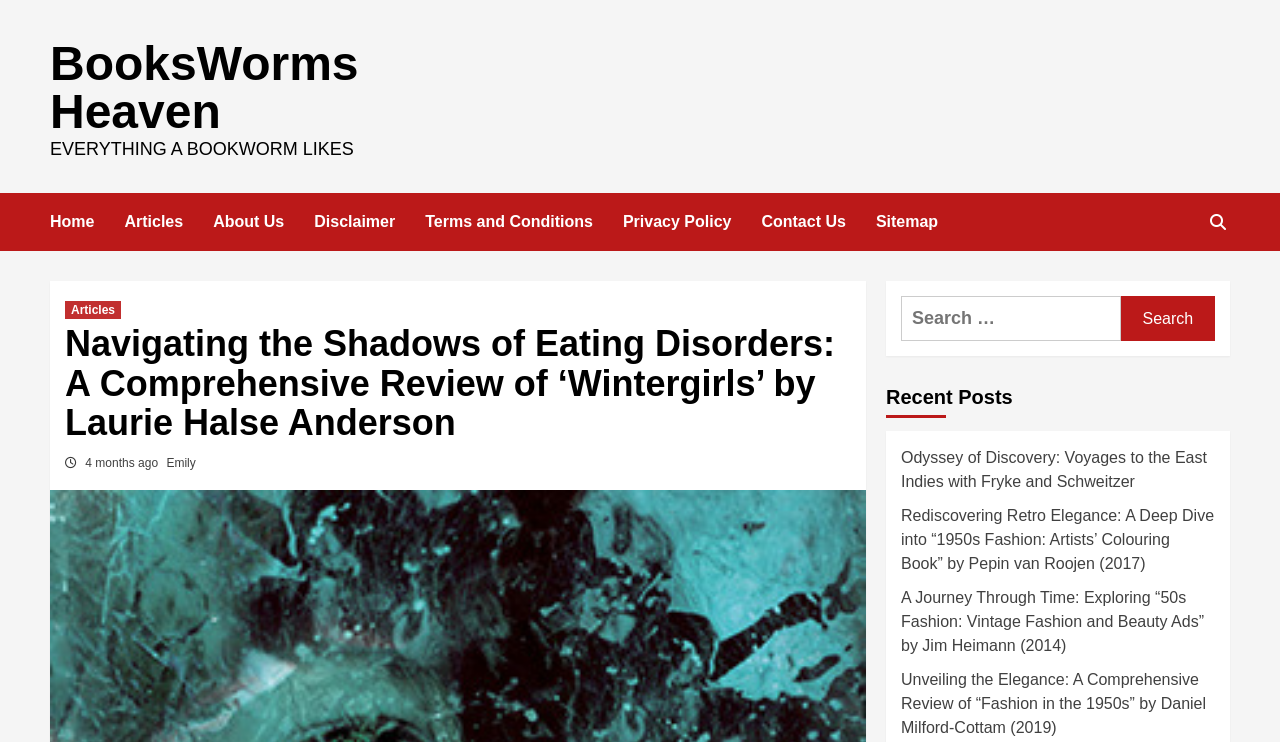Extract the bounding box for the UI element that matches this description: "4 months ago".

[0.067, 0.614, 0.126, 0.633]